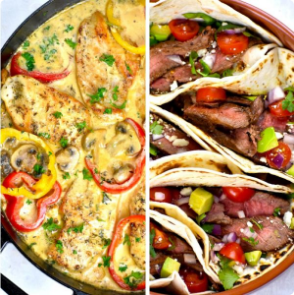Provide a brief response using a word or short phrase to this question:
What is garnishing the creamy skillet meal?

Fresh herbs